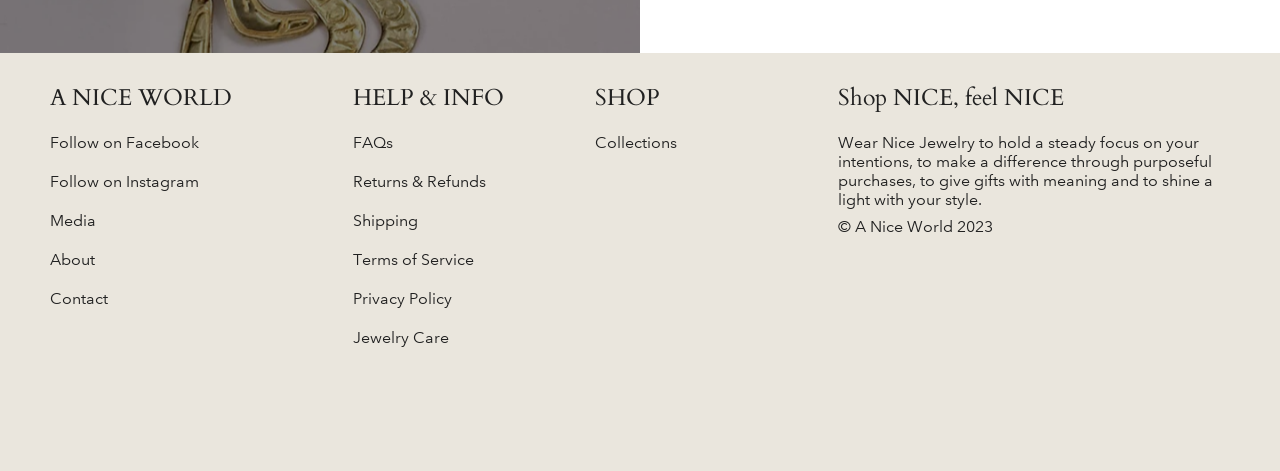Based on the image, give a detailed response to the question: What is the purpose of the jewelry sold on this website?

The static text 'Wear Nice Jewelry to hold a steady focus on your intentions...' provides insight into the purpose of the jewelry sold on this website, which is to help users focus on their intentions and make a positive impact.